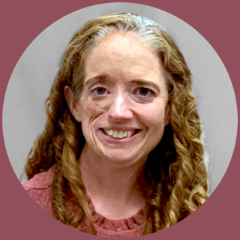Refer to the image and answer the question with as much detail as possible: What is the tone of the 'About Rachel' section?

The caption describes the overall tone of the section as welcoming and supportive, emphasizing Rachel's commitment to her clients and the services she offers, which creates a warm and inviting atmosphere.